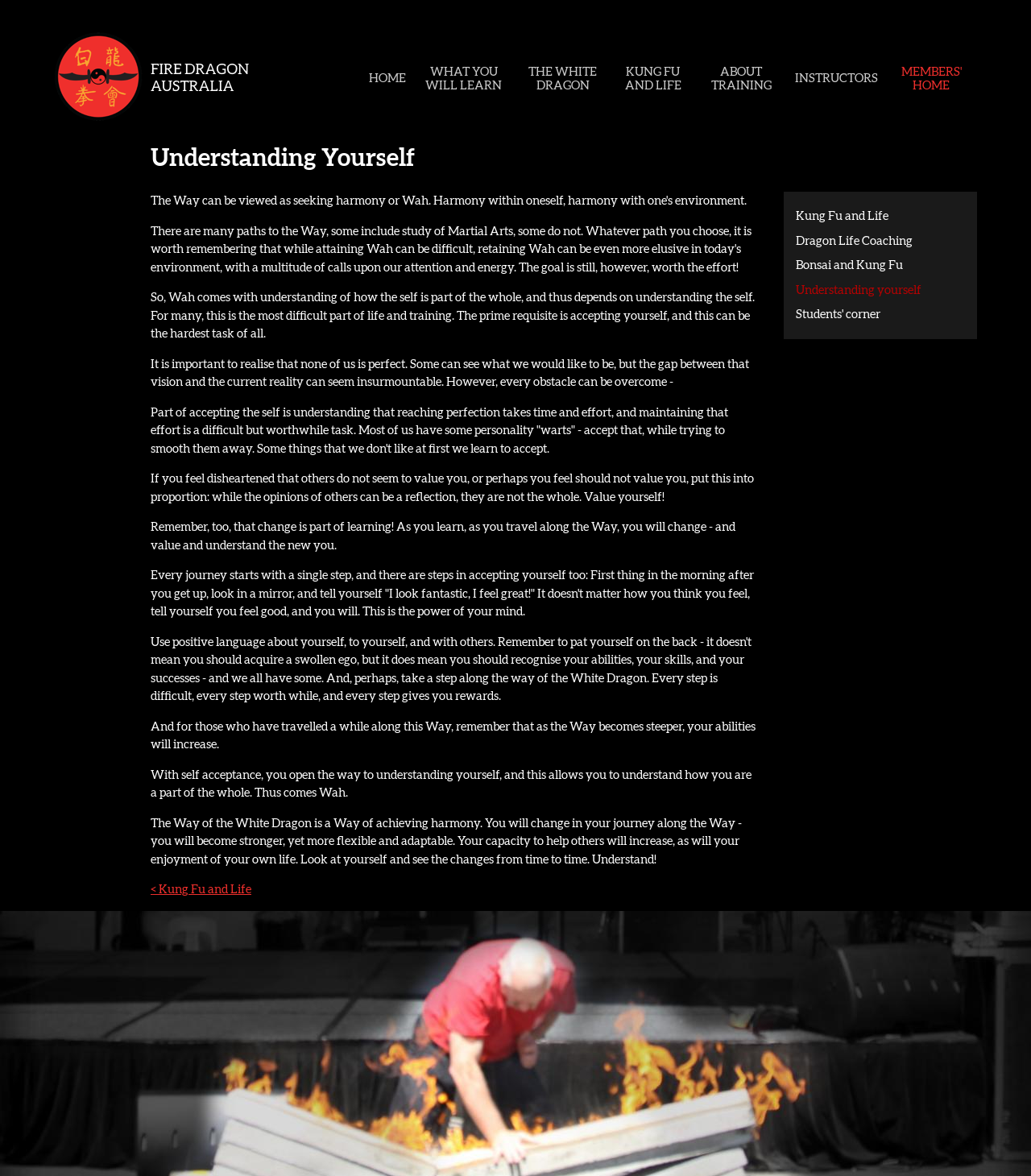Please answer the following query using a single word or phrase: 
What is the name of the organization?

Fire Dragon Australia